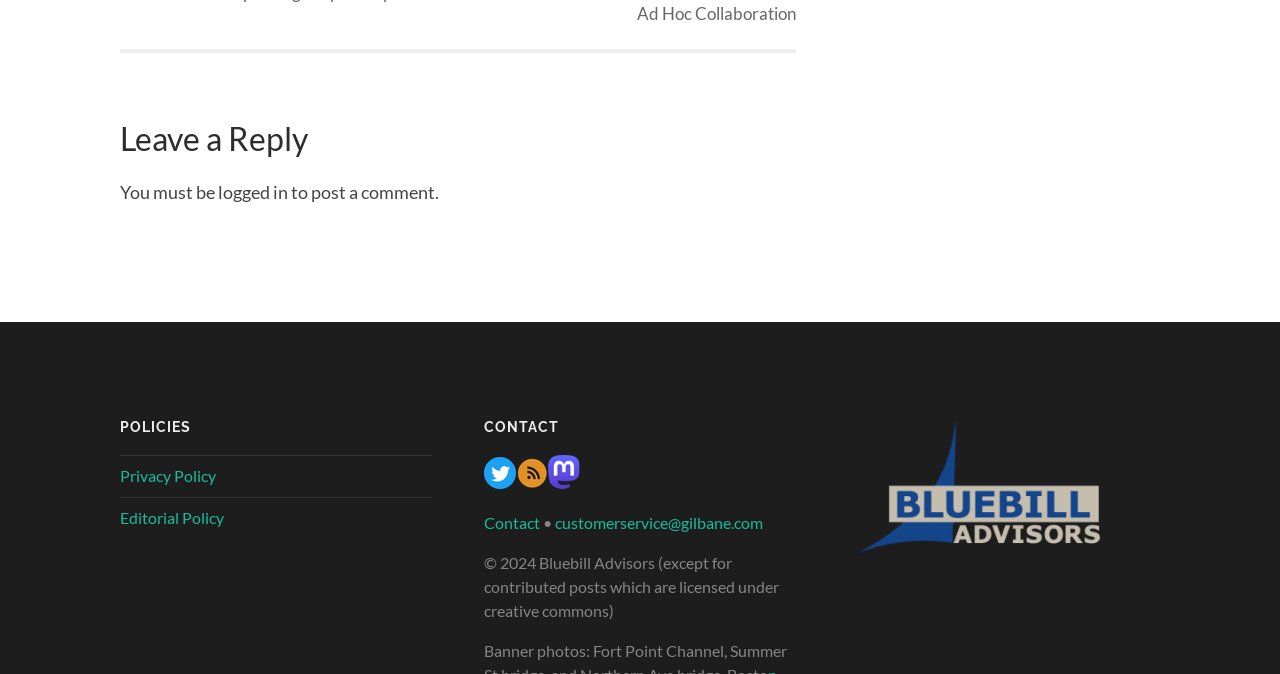Please provide a detailed answer to the question below by examining the image:
What is the copyright information?

The webpage has a static text '© 2024 Bluebill Advisors (except for contributed posts which are licensed under creative commons)' which provides the copyright information.